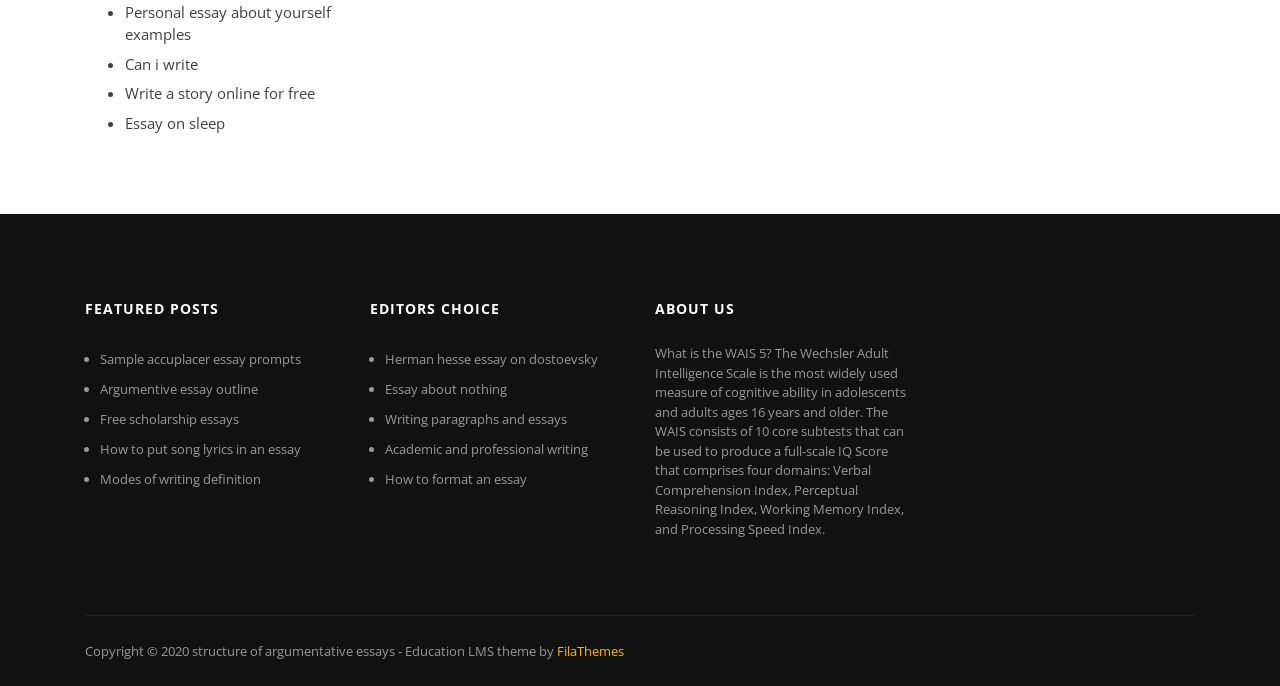Give the bounding box coordinates for the element described by: "How to format an essay".

[0.301, 0.685, 0.412, 0.711]